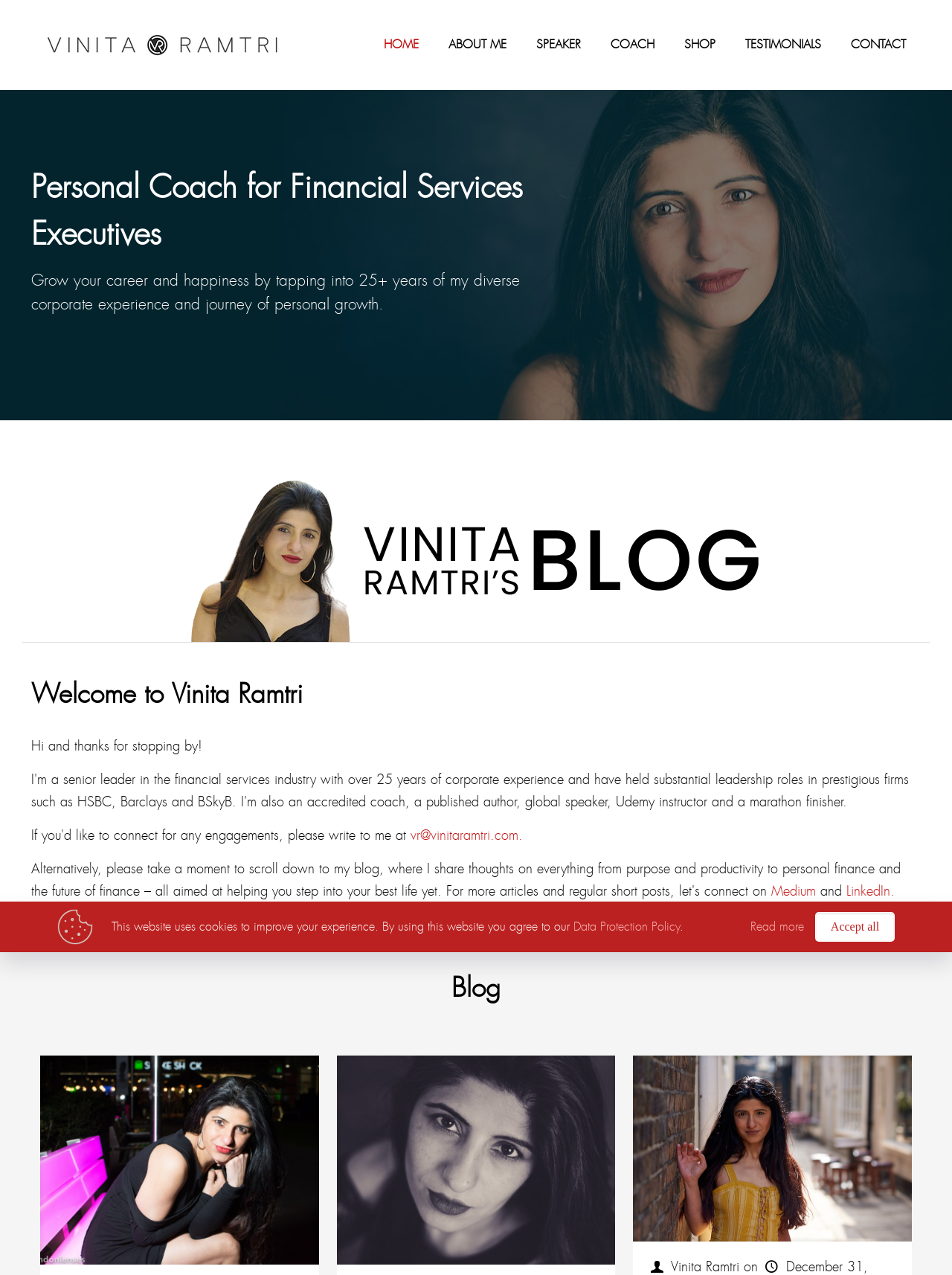Please find the bounding box for the UI element described by: "Home".

None